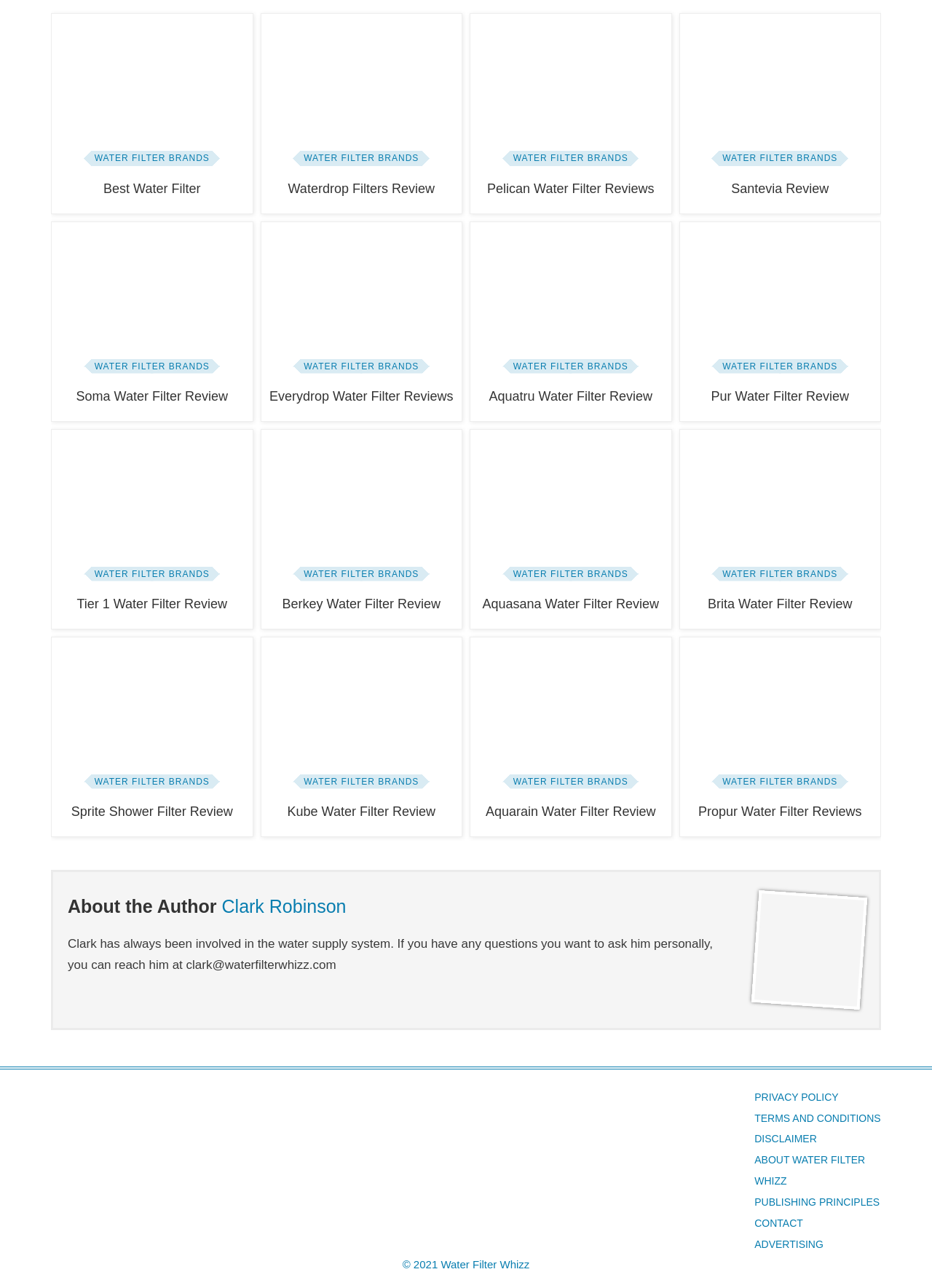What is the name of the website?
Refer to the image and give a detailed answer to the query.

The webpage has a logo and branding that suggests the name of the website is 'Water Filter Whizz', which is also mentioned in the copyright notice and other links on the webpage.